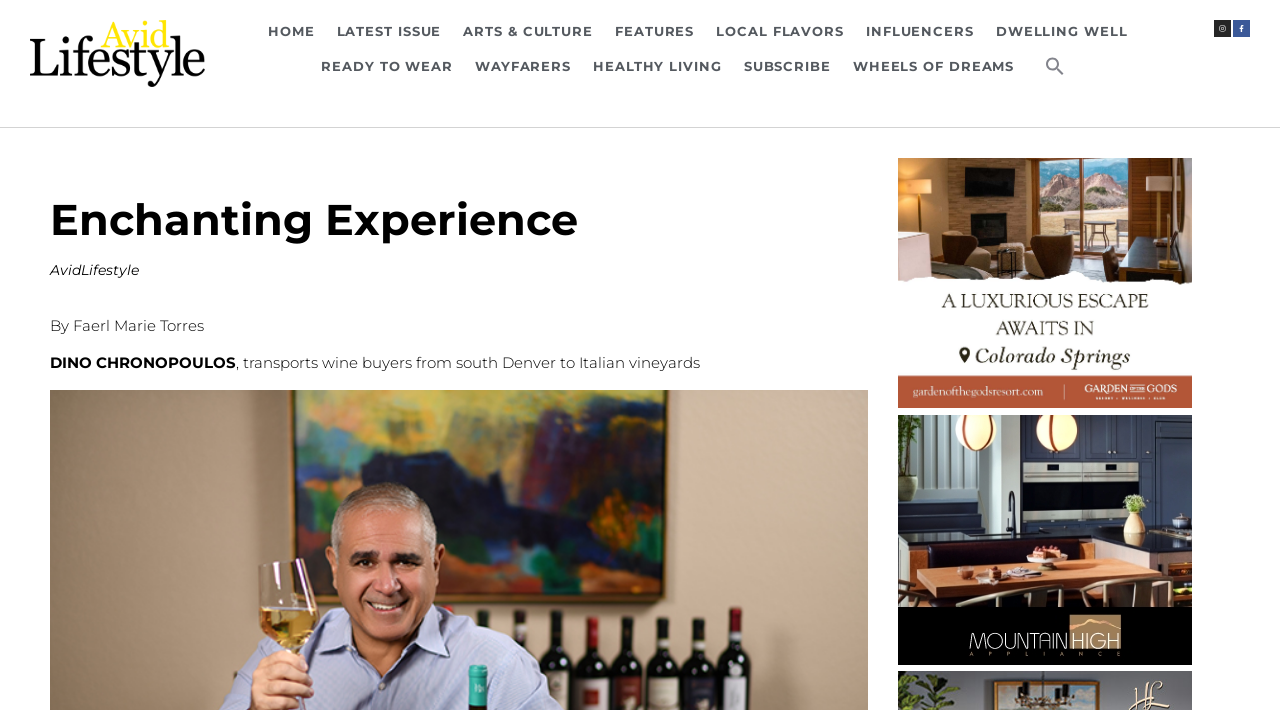Can you identify the bounding box coordinates of the clickable region needed to carry out this instruction: 'Open the 'GardenofGods_-April.jpg' image'? The coordinates should be four float numbers within the range of 0 to 1, stated as [left, top, right, bottom].

[0.702, 0.554, 0.931, 0.58]